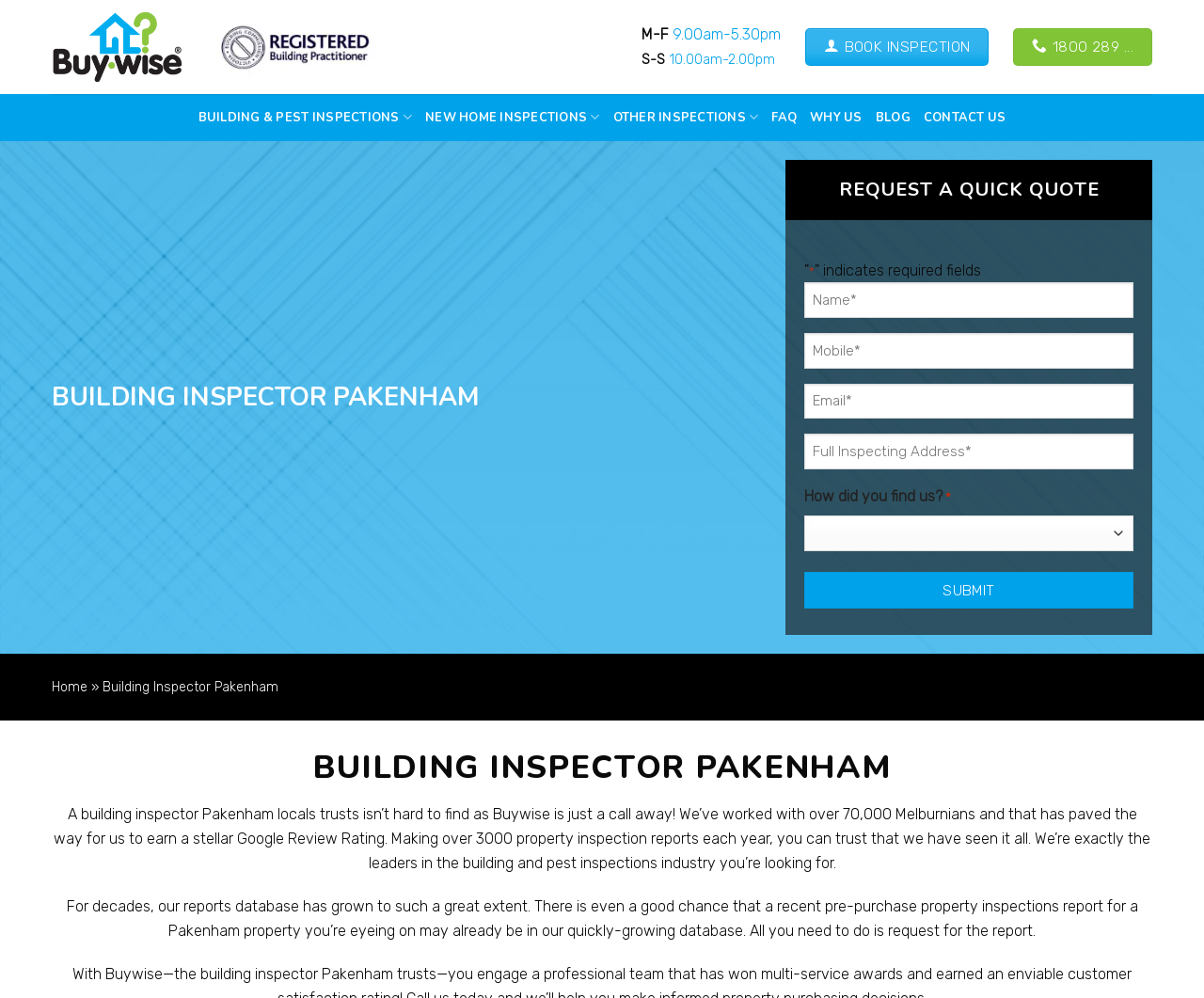What type of inspections does the building inspector offer?
Provide a one-word or short-phrase answer based on the image.

Building and pest inspections